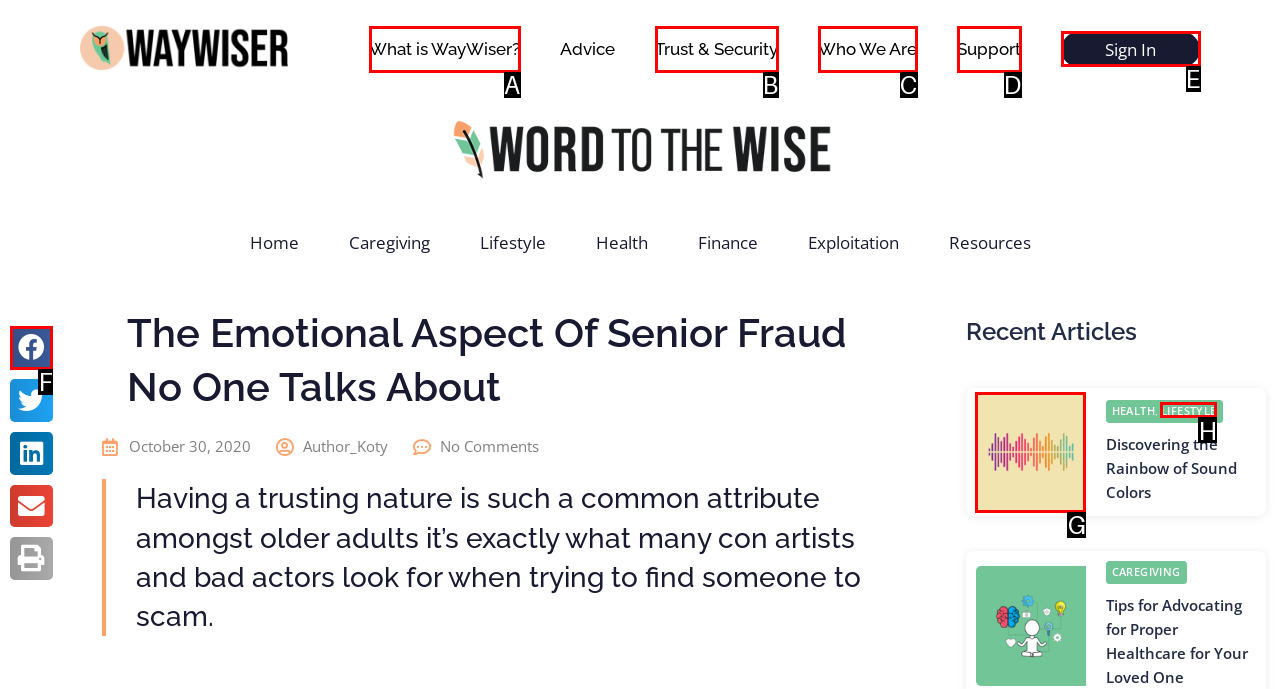Determine which option aligns with the description: MANAGEMENT CONSULTANCY. Provide the letter of the chosen option directly.

None